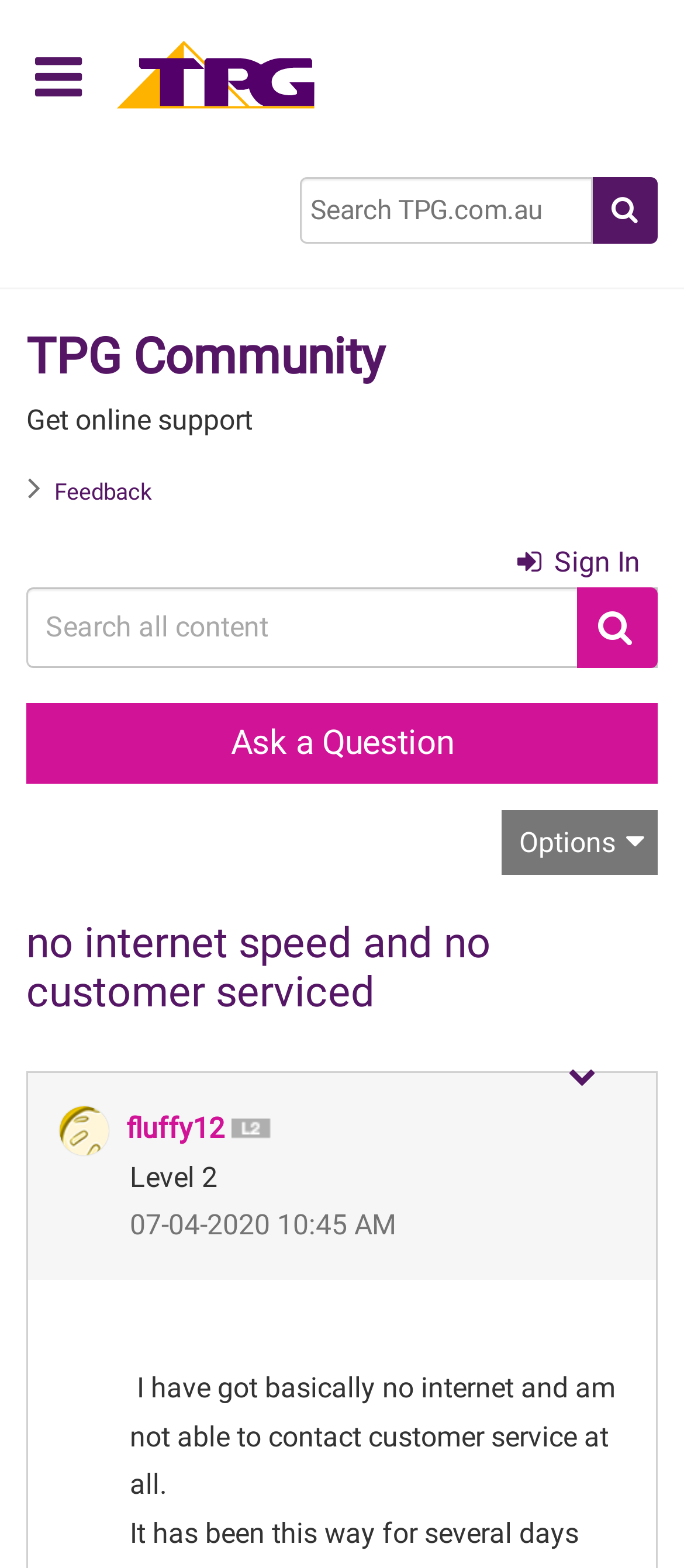Identify the bounding box coordinates for the region of the element that should be clicked to carry out the instruction: "View profile of fluffy12". The bounding box coordinates should be four float numbers between 0 and 1, i.e., [left, top, right, bottom].

[0.185, 0.709, 0.328, 0.73]